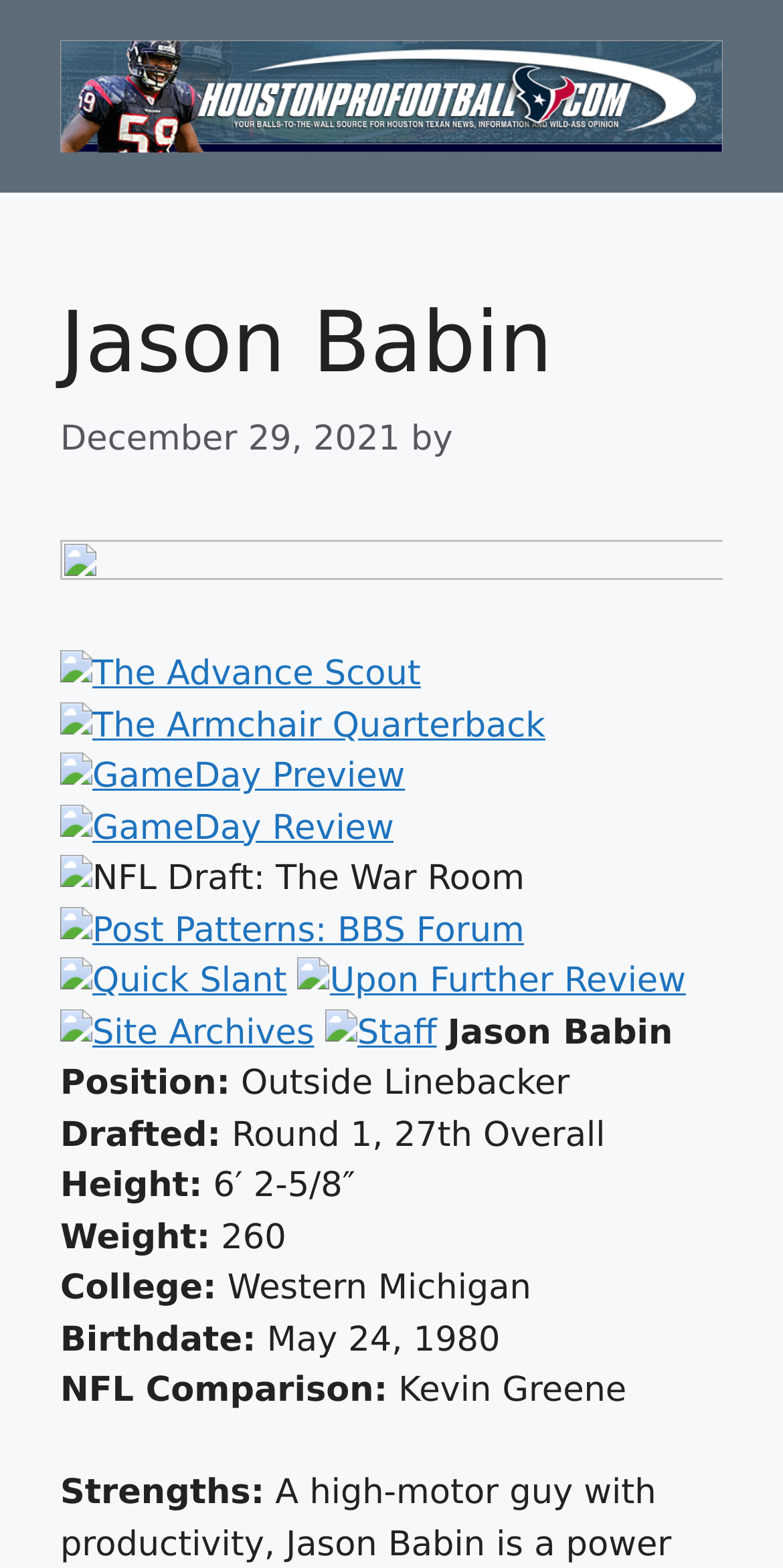Please give the bounding box coordinates of the area that should be clicked to fulfill the following instruction: "Click on the 'Next' button". The coordinates should be in the format of four float numbers from 0 to 1, i.e., [left, top, right, bottom].

None